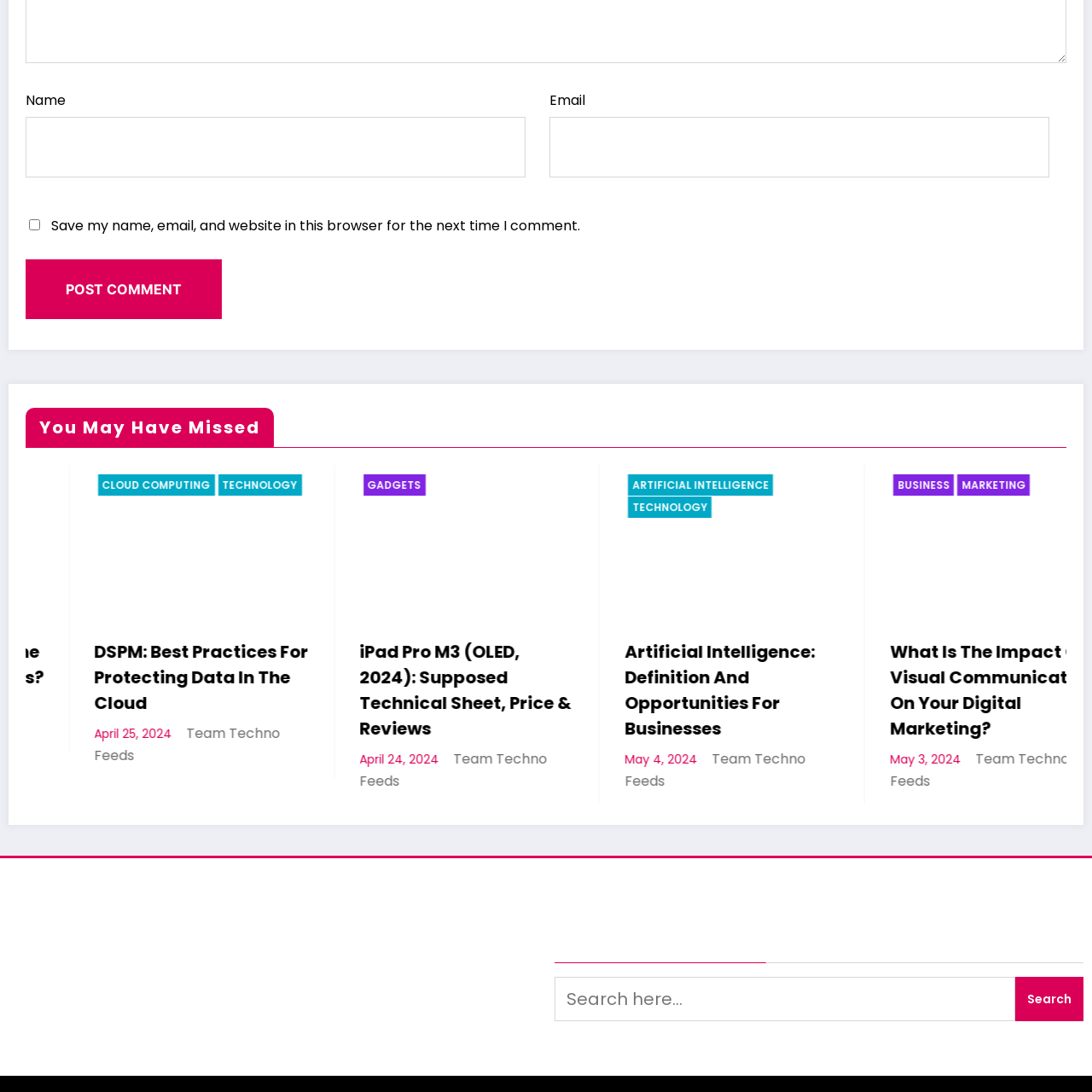Refer to the section enclosed in the red box, What is the purpose of the image? Please answer briefly with a single word or phrase.

To attract attention